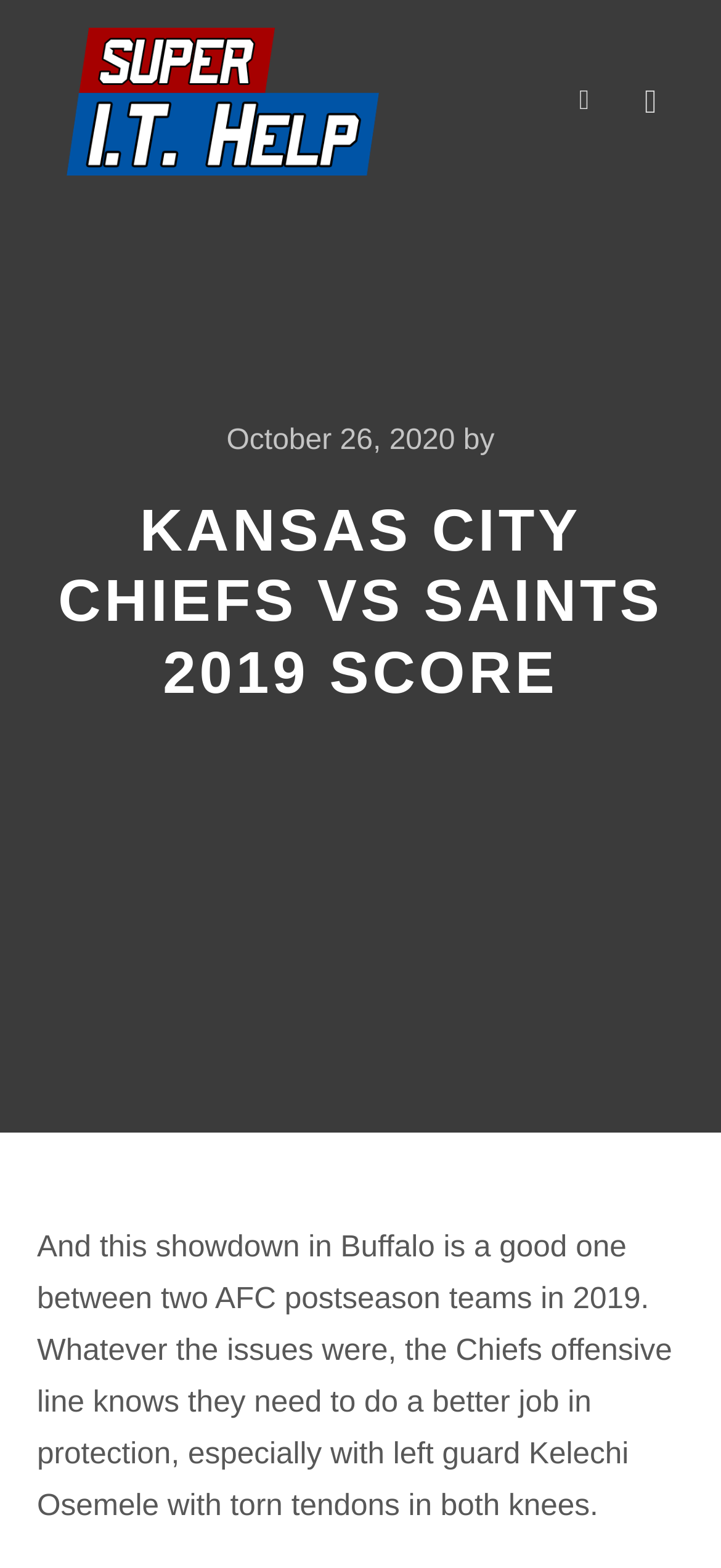Identify and extract the heading text of the webpage.

KANSAS CITY CHIEFS VS SAINTS 2019 SCORE